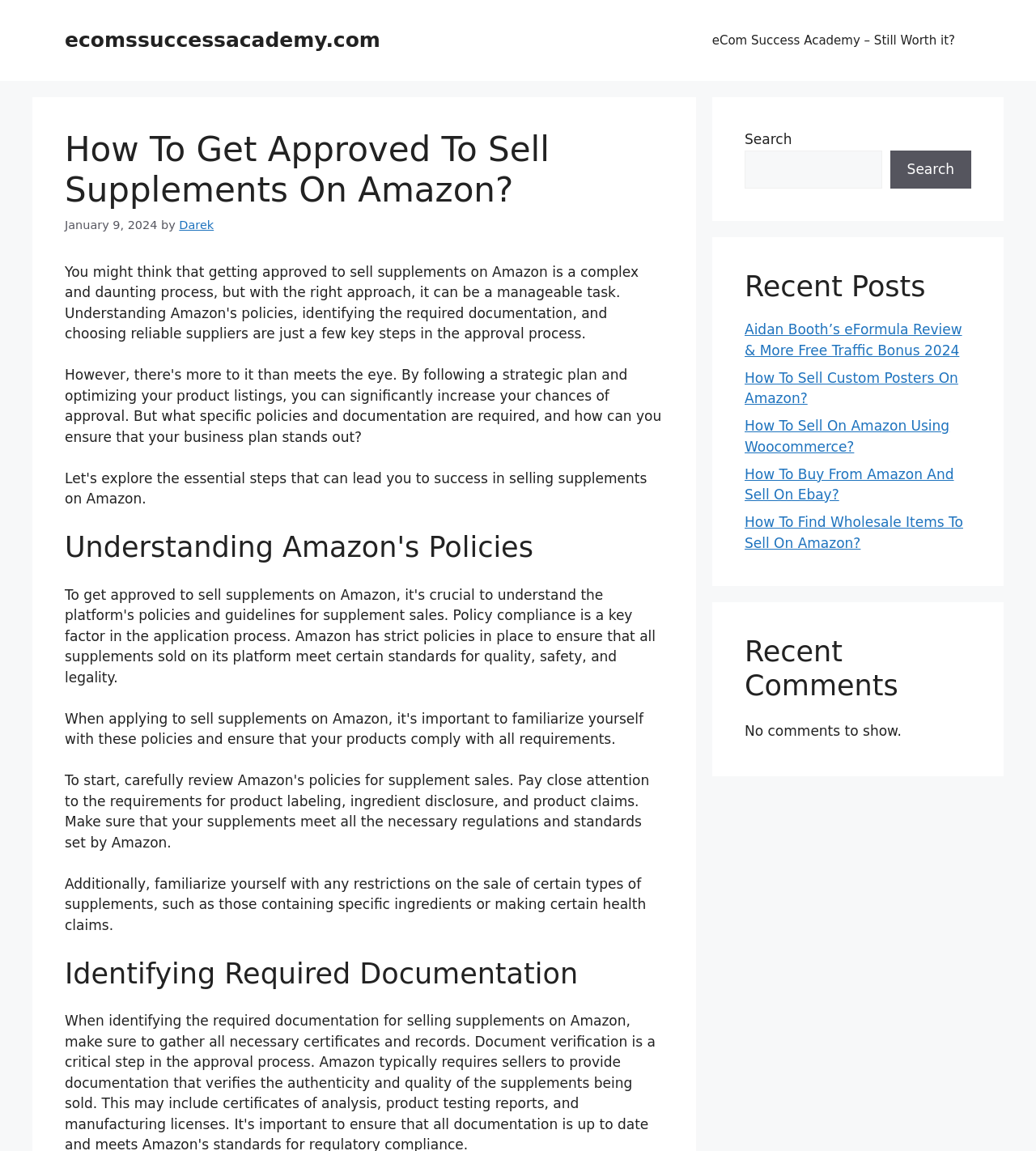Please provide the bounding box coordinates for the element that needs to be clicked to perform the following instruction: "learn about Understanding Amazon's Policies". The coordinates should be given as four float numbers between 0 and 1, i.e., [left, top, right, bottom].

[0.062, 0.461, 0.641, 0.49]